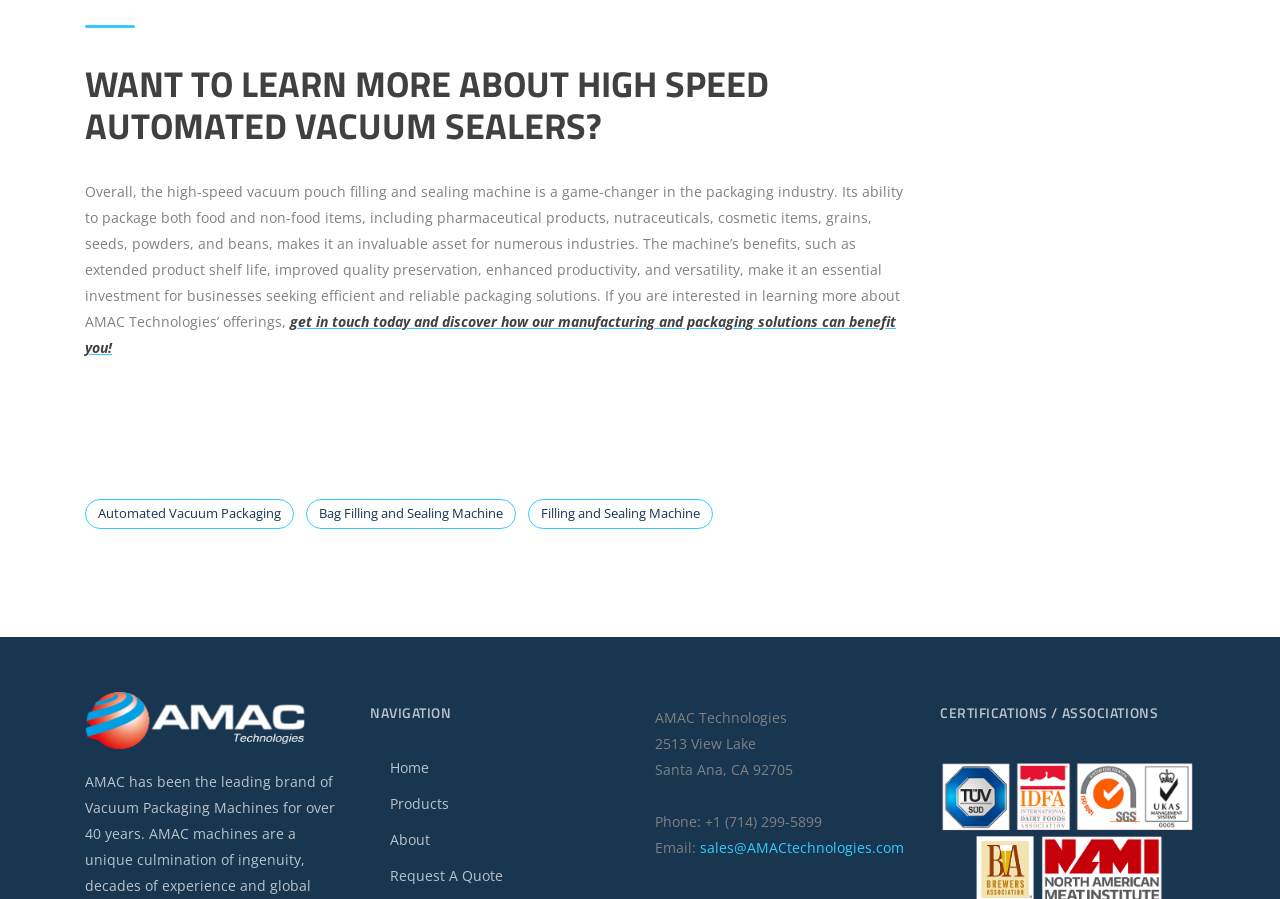Please provide the bounding box coordinates in the format (top-left x, top-left y, bottom-right x, bottom-right y). Remember, all values are floating point numbers between 0 and 1. What is the bounding box coordinate of the region described as: Filling and Sealing Machine

[0.412, 0.555, 0.557, 0.589]